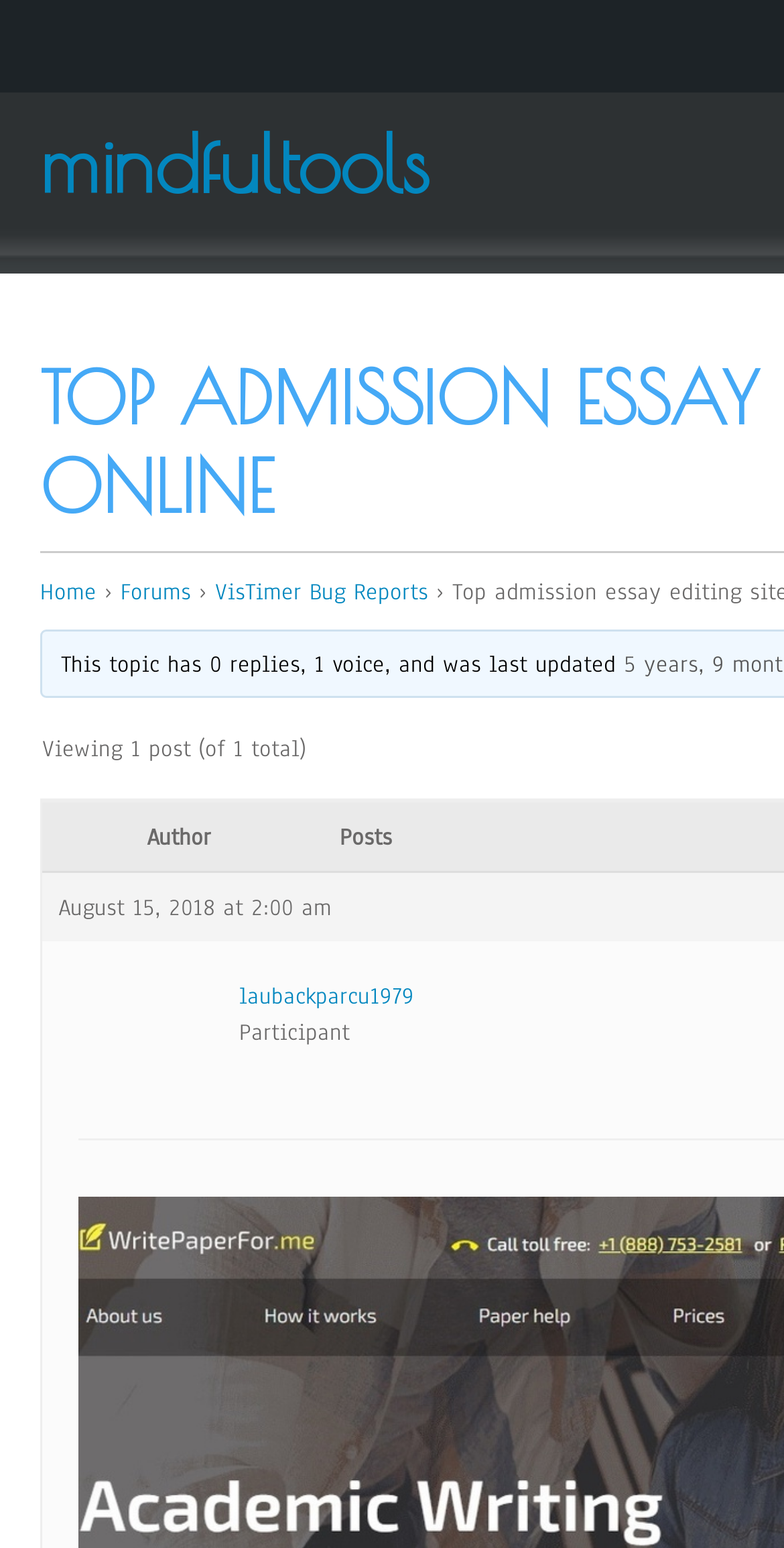From the given element description: "VisTimer Bug Reports", find the bounding box for the UI element. Provide the coordinates as four float numbers between 0 and 1, in the order [left, top, right, bottom].

[0.274, 0.371, 0.546, 0.392]